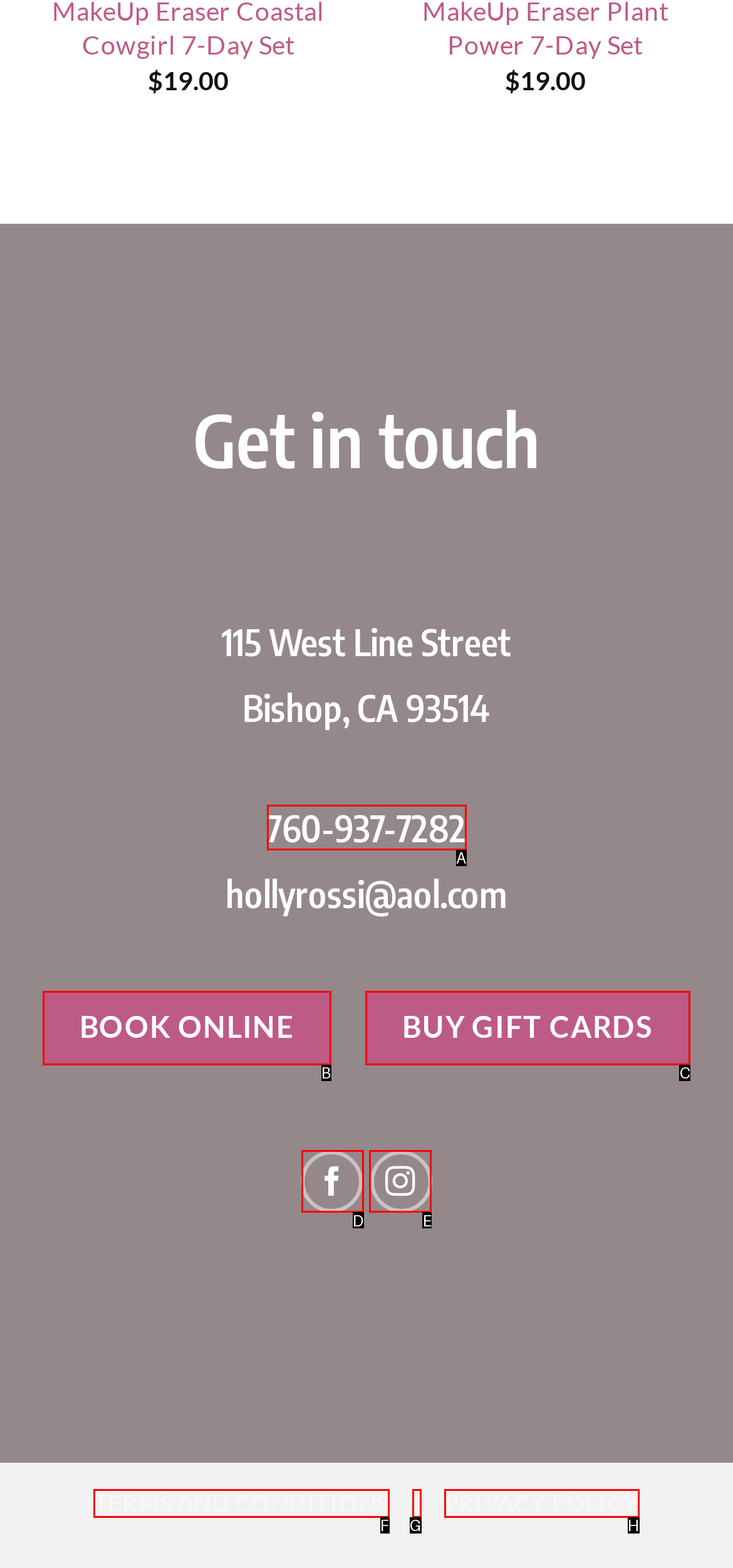From the description: 760-937-7282, identify the option that best matches and reply with the letter of that option directly.

A